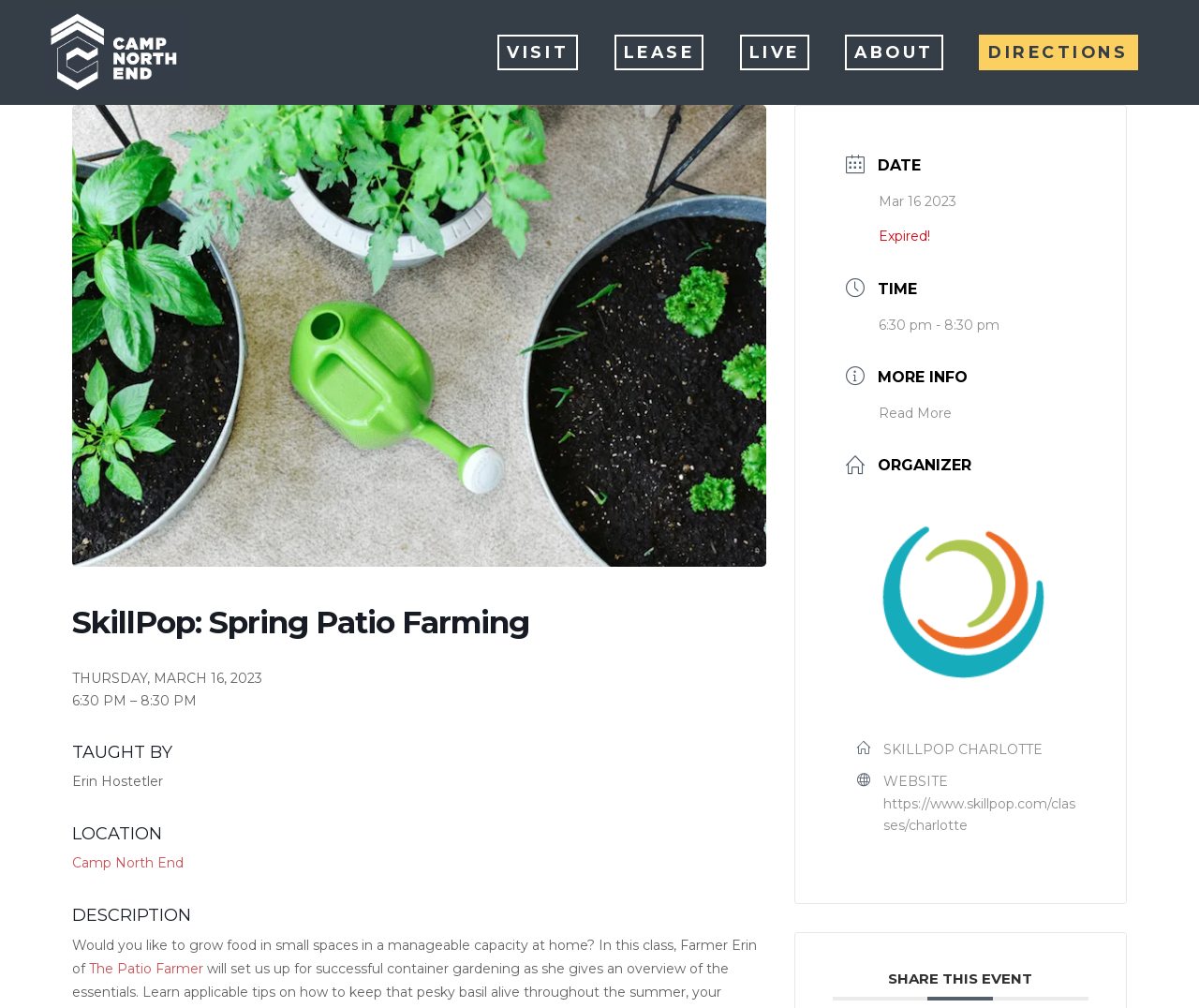What is the date of the event?
Using the image as a reference, answer the question in detail.

I found the date of the event by looking at the 'THURSDAY, MARCH 16, 2023' text on the webpage, which is located below the 'SkillPop: Spring Patio Farming' heading.